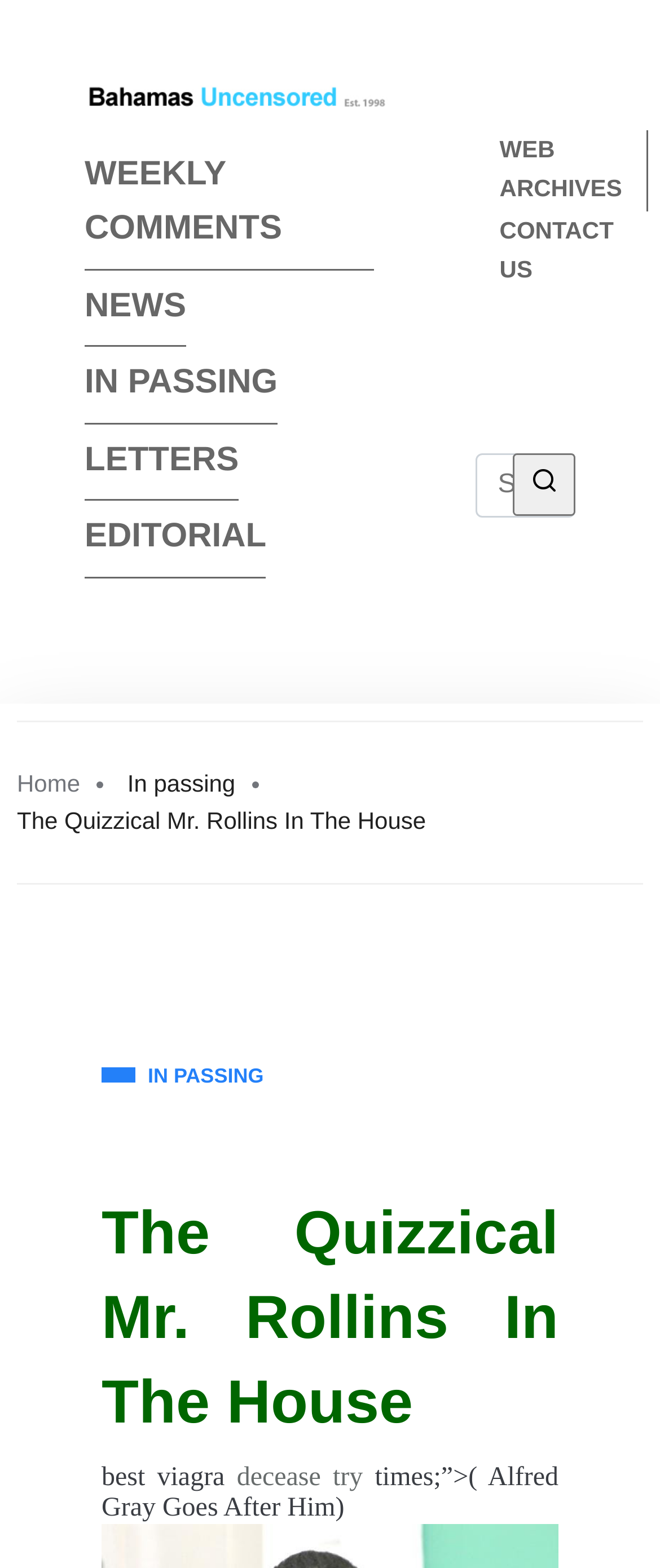Find the bounding box coordinates for the area that must be clicked to perform this action: "Check the opening hours".

None